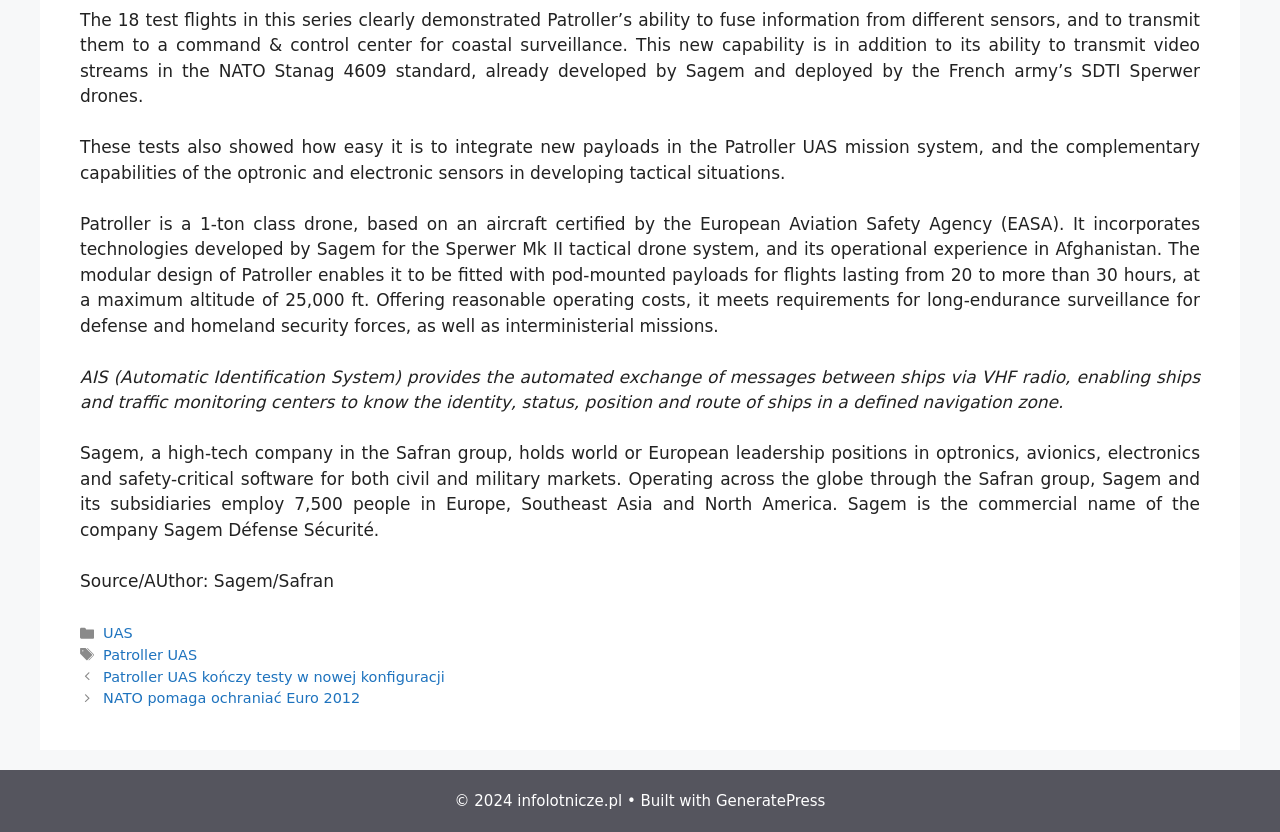Provide the bounding box coordinates of the HTML element described by the text: "GeneratePress". The coordinates should be in the format [left, top, right, bottom] with values between 0 and 1.

[0.559, 0.952, 0.645, 0.973]